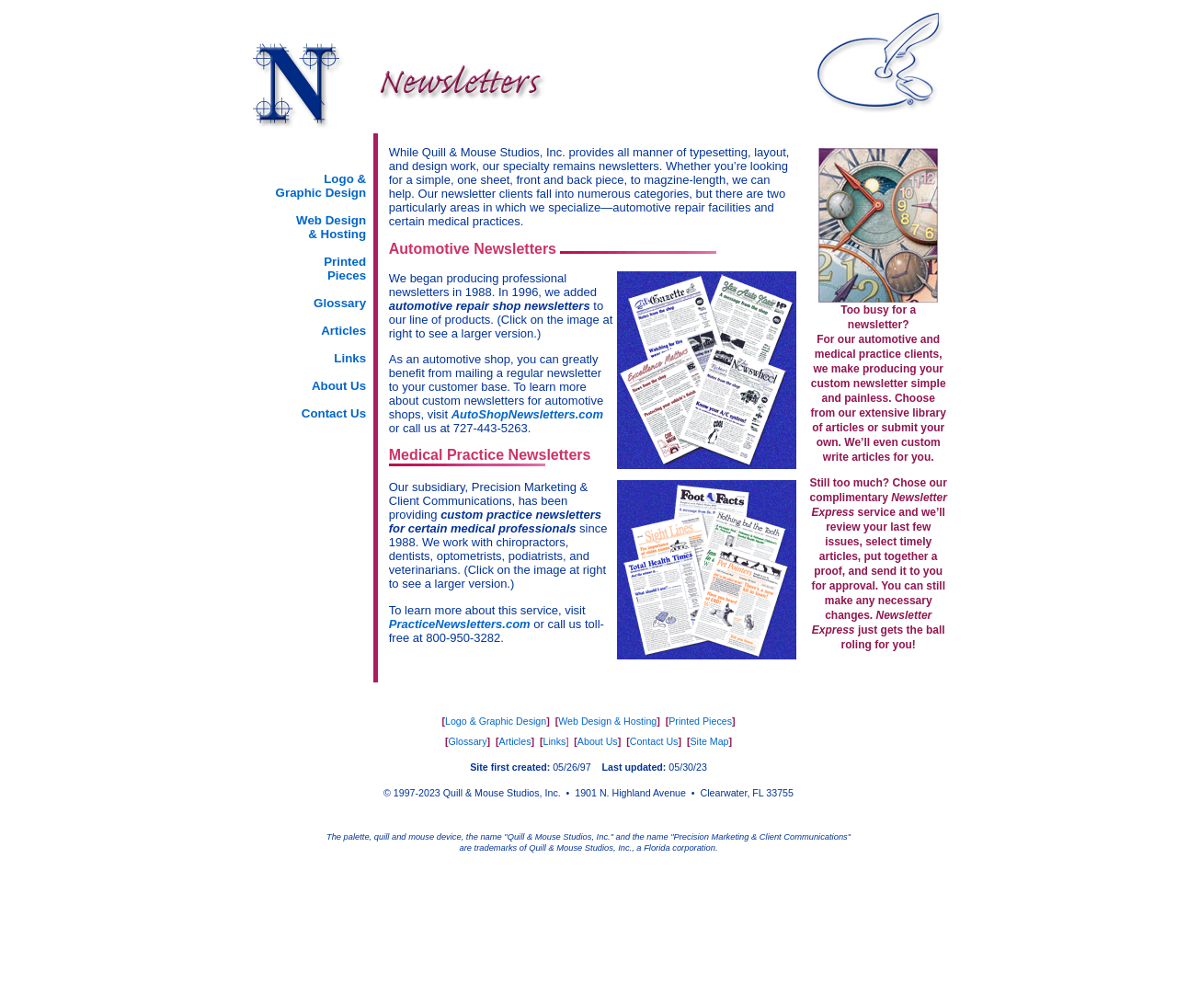What is the complimentary service offered by Quill & Mouse Studios, Inc. for its automotive and medical practice clients?
From the image, respond with a single word or phrase.

Newsletter Express